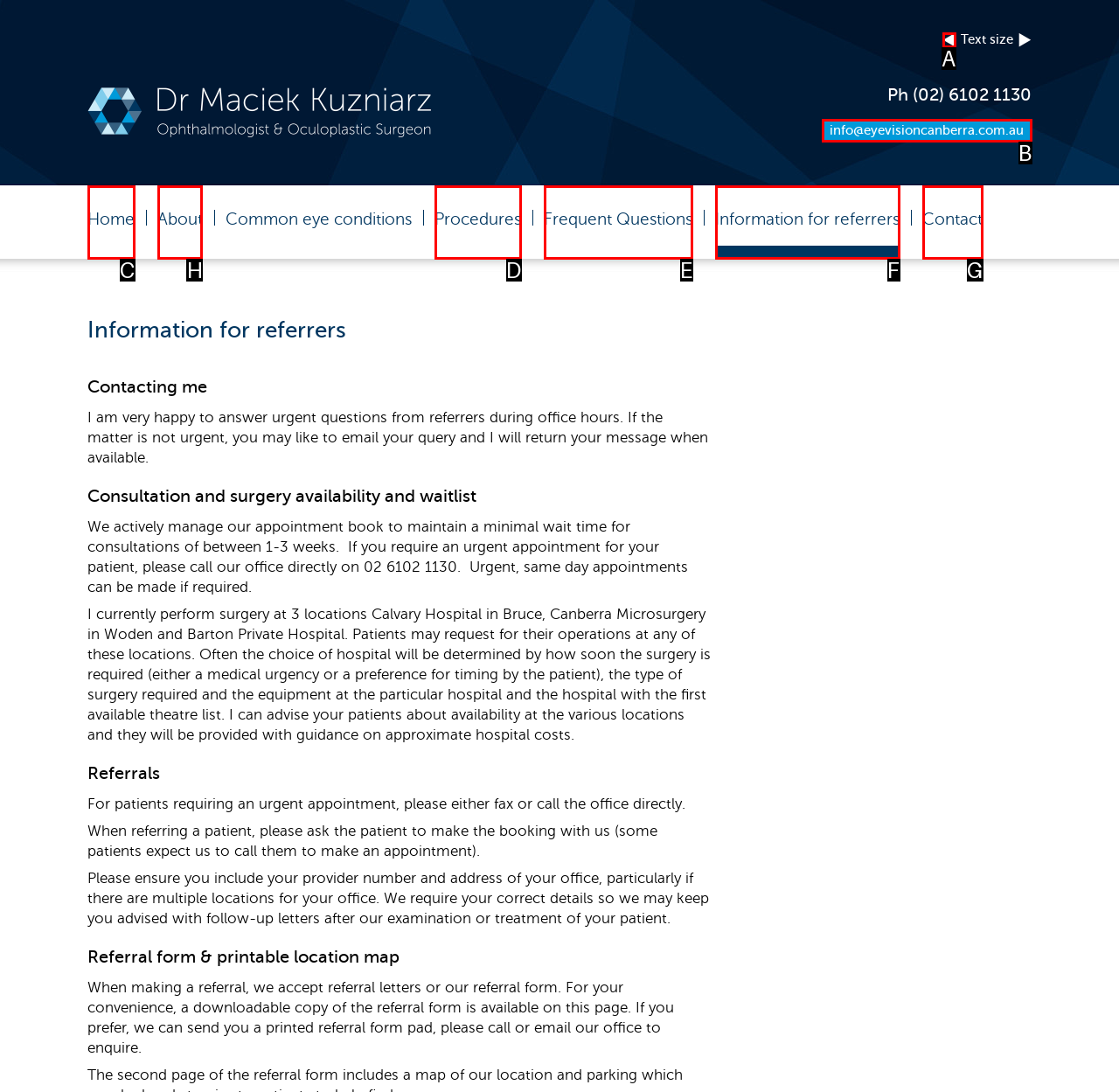Please identify the correct UI element to click for the task: View 'About' page Respond with the letter of the appropriate option.

H